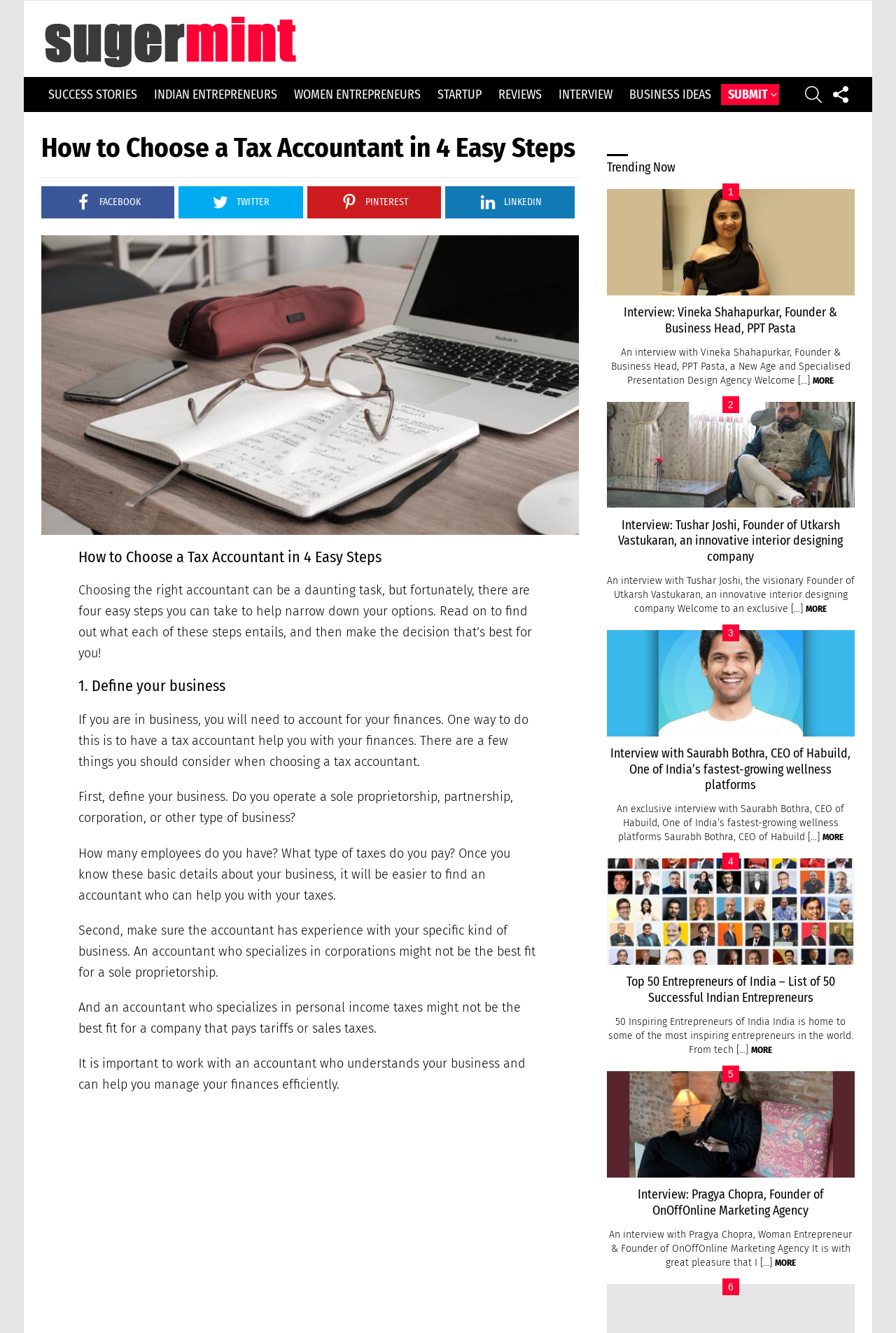Bounding box coordinates should be in the format (top-left x, top-left y, bottom-right x, bottom-right y) and all values should be floating point numbers between 0 and 1. Determine the bounding box coordinate for the UI element described as: More

[0.907, 0.281, 0.931, 0.289]